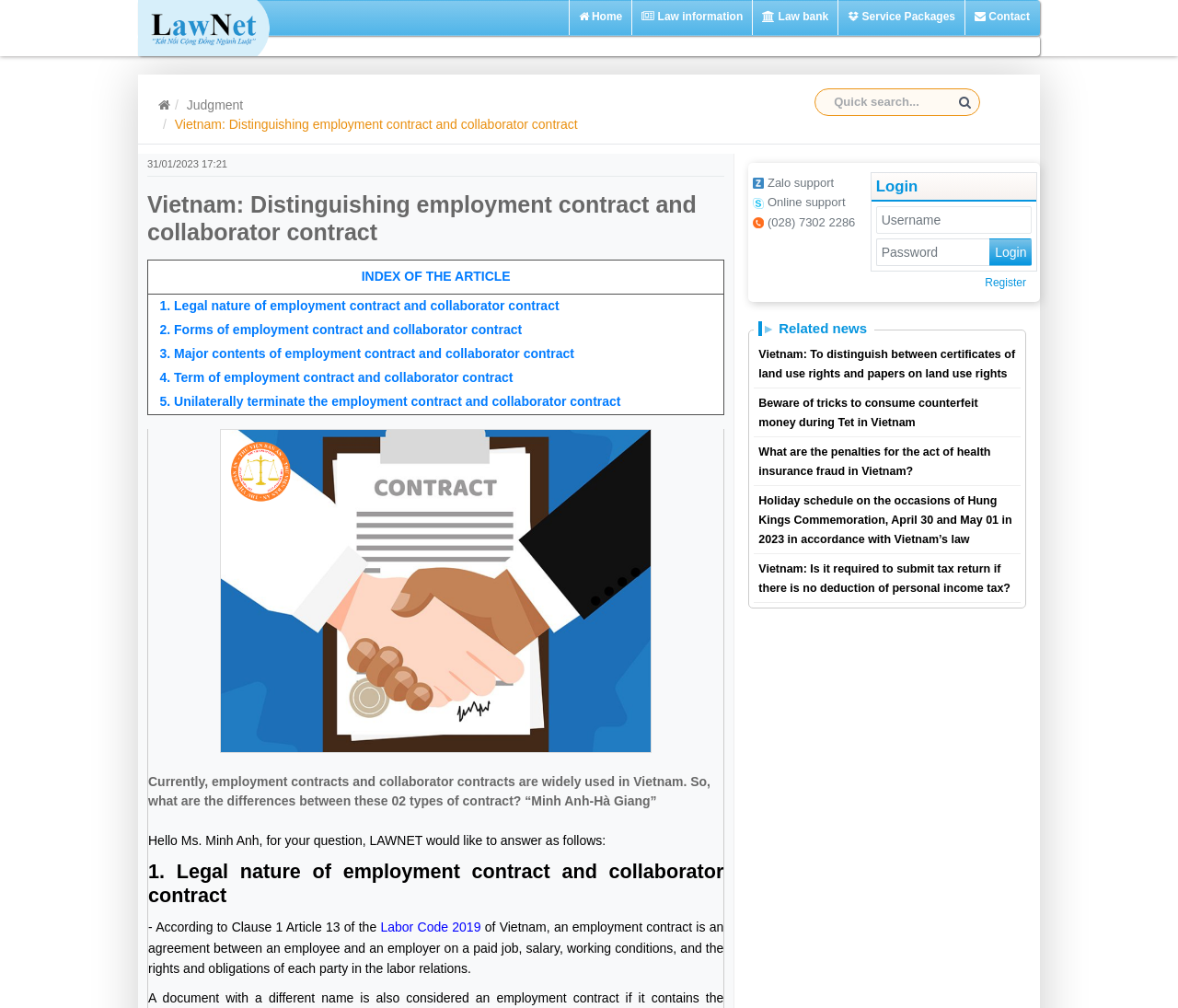Write an elaborate caption that captures the essence of the webpage.

This webpage appears to be a legal article or blog post from a Vietnamese website, with a focus on distinguishing employment contracts and collaborator contracts. 

At the top of the page, there is a navigation menu with links to "Judgment" and an icon. Below this, there is a heading that repeats the title of the article, followed by a quick search bar and another icon. 

On the left side of the page, there is a table of contents with links to different sections of the article, including "Legal nature of employment contract and collaborator contract", "Forms of employment contract and collaborator contract", and so on. 

The main content of the article is divided into sections, each with a heading and a block of text. The text explains the differences between employment contracts and collaborator contracts, citing the Labor Code of Vietnam. 

On the right side of the page, there are several links to related news articles, including "Vietnam: To distinguish between certificates of land use rights and papers on land use rights", "Beware of tricks to consume counterfeit money during Tet in Vietnam", and others. 

At the bottom of the page, there is a login section with fields for username and password, as well as a register link. There are also links to Zalo support, online support, and a phone number for support.